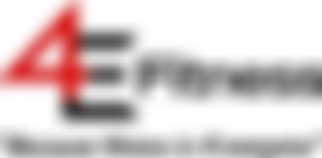What is the tone of the tagline?
Using the visual information from the image, give a one-word or short-phrase answer.

Motivational and supportive